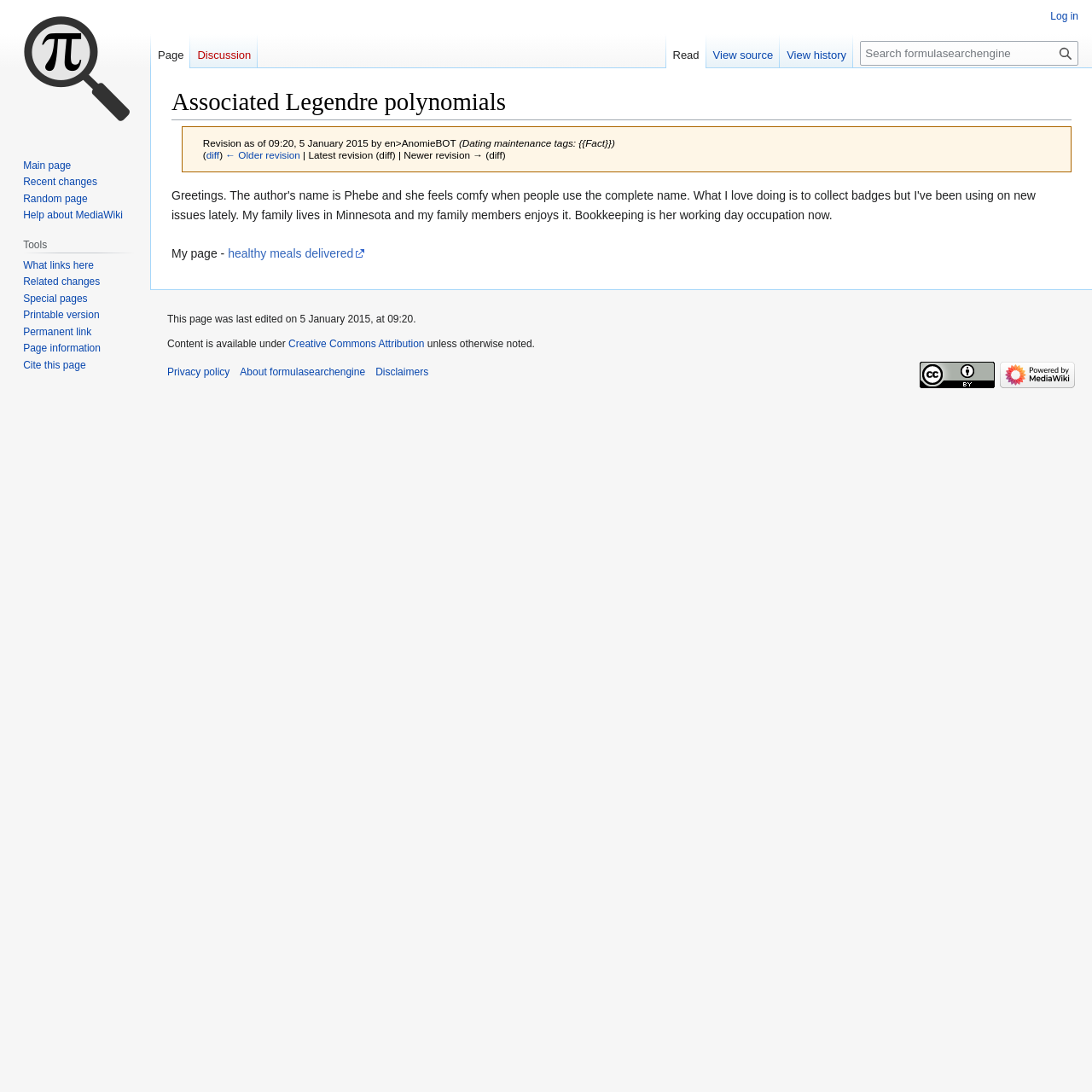Respond concisely with one word or phrase to the following query:
How many navigation sections are there?

4